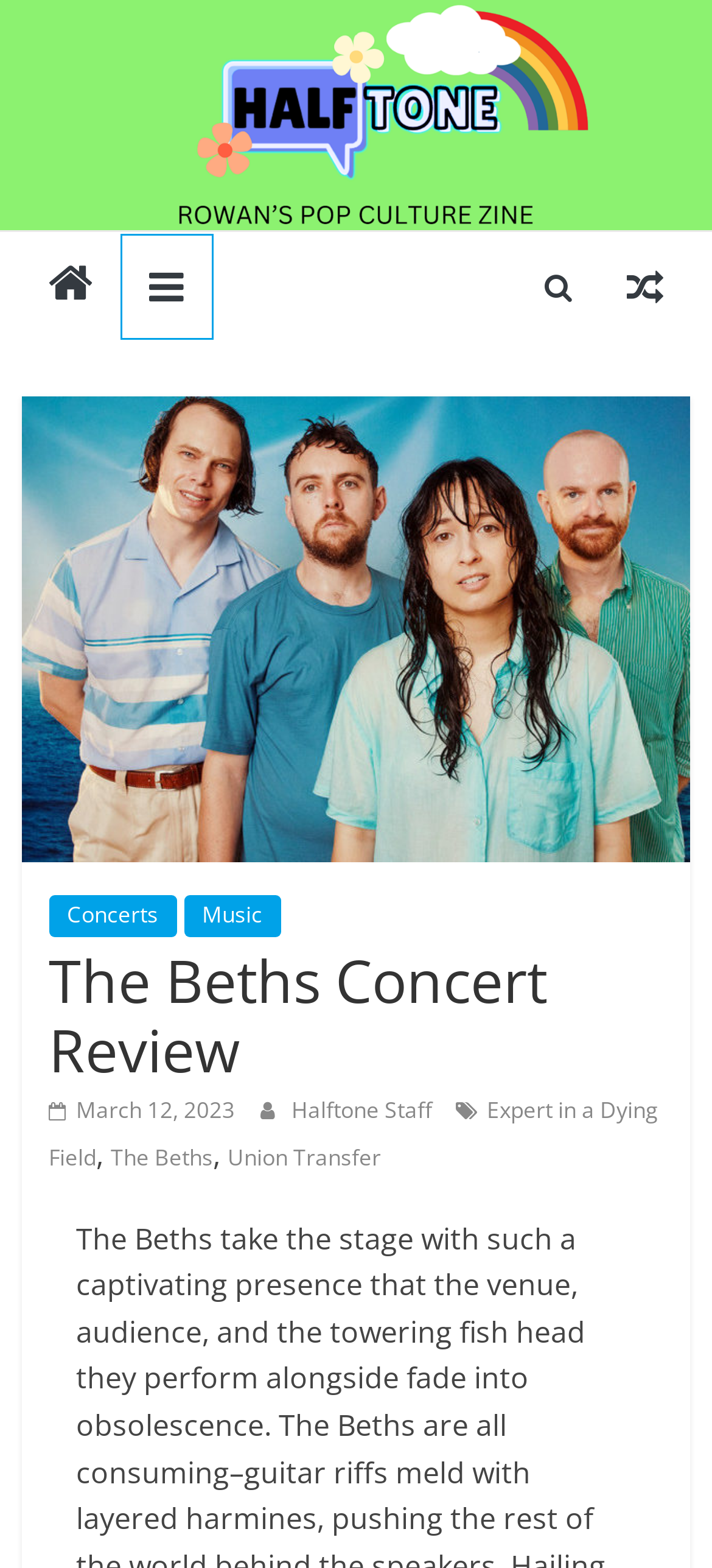Provide a brief response to the question using a single word or phrase: 
What is the date of the concert?

March 12, 2023